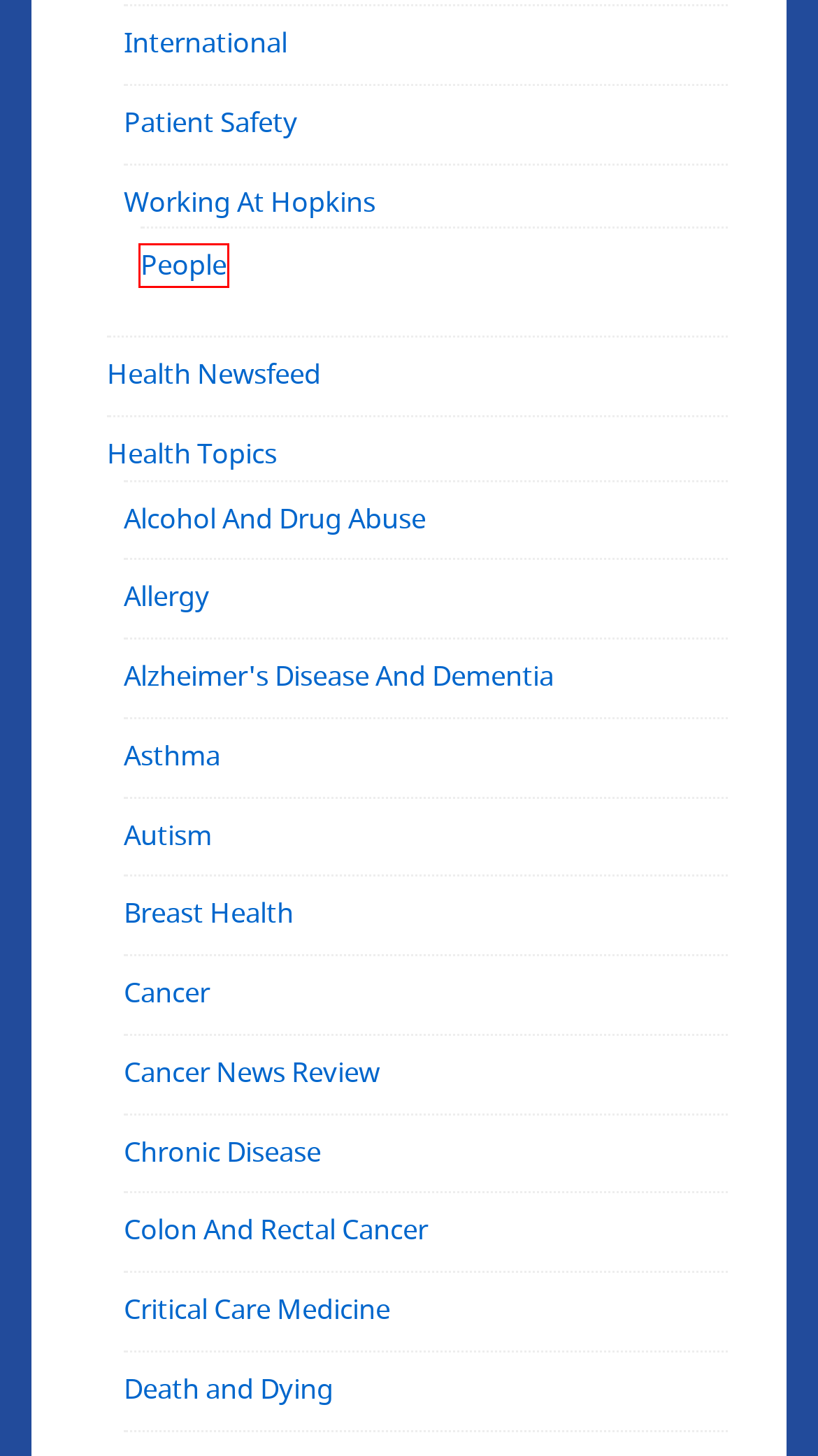Look at the screenshot of a webpage where a red bounding box surrounds a UI element. Your task is to select the best-matching webpage description for the new webpage after you click the element within the bounding box. The available options are:
A. Alzheimer’s Disease And Dementia – Johns Hopkins Medicine Podcasts
B. Colon And Rectal Cancer – Johns Hopkins Medicine Podcasts
C. Chronic Disease – Johns Hopkins Medicine Podcasts
D. Autism – Johns Hopkins Medicine Podcasts
E. Working At Hopkins – Johns Hopkins Medicine Podcasts
F. Alcohol And Drug Abuse – Johns Hopkins Medicine Podcasts
G. People – Johns Hopkins Medicine Podcasts
H. Cancer News Review – Johns Hopkins Medicine Podcasts

G